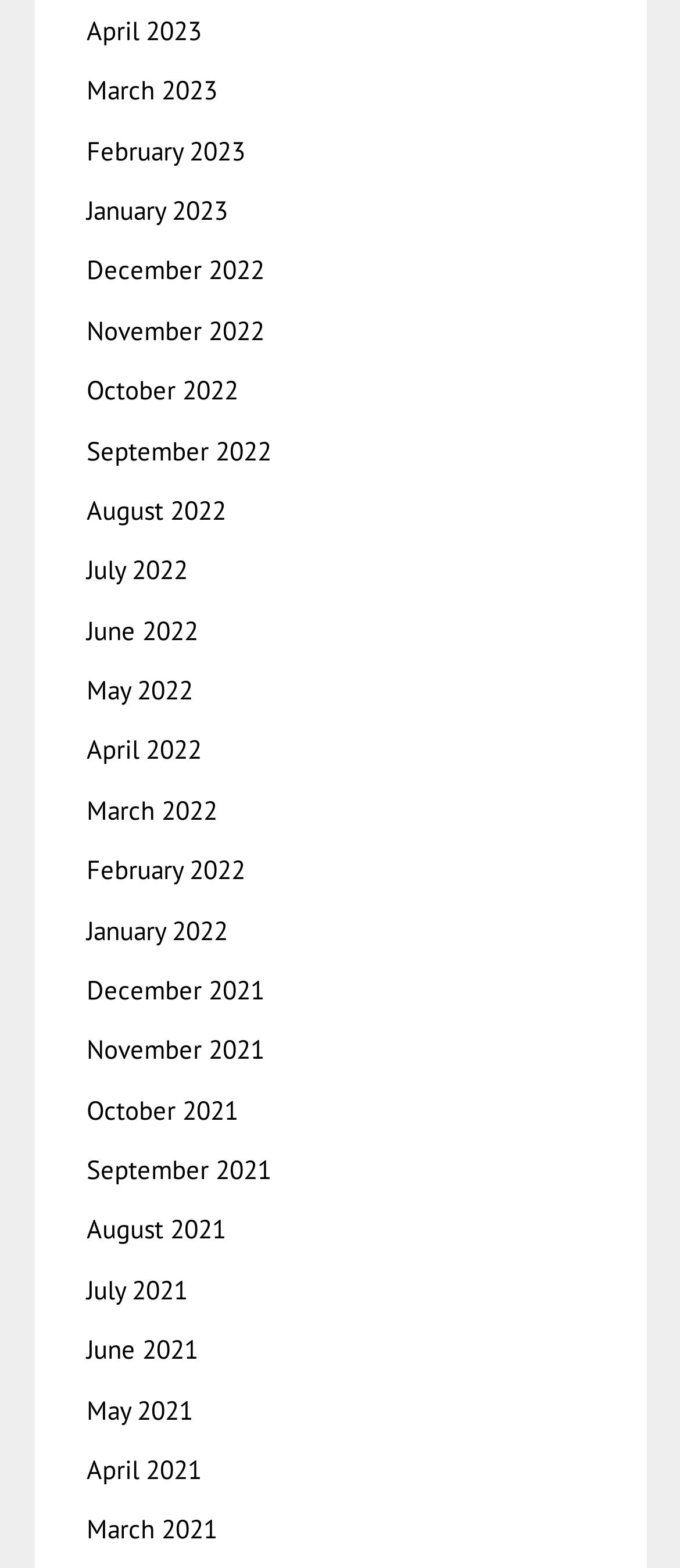Kindly determine the bounding box coordinates for the area that needs to be clicked to execute this instruction: "check December 2021".

[0.127, 0.621, 0.388, 0.642]